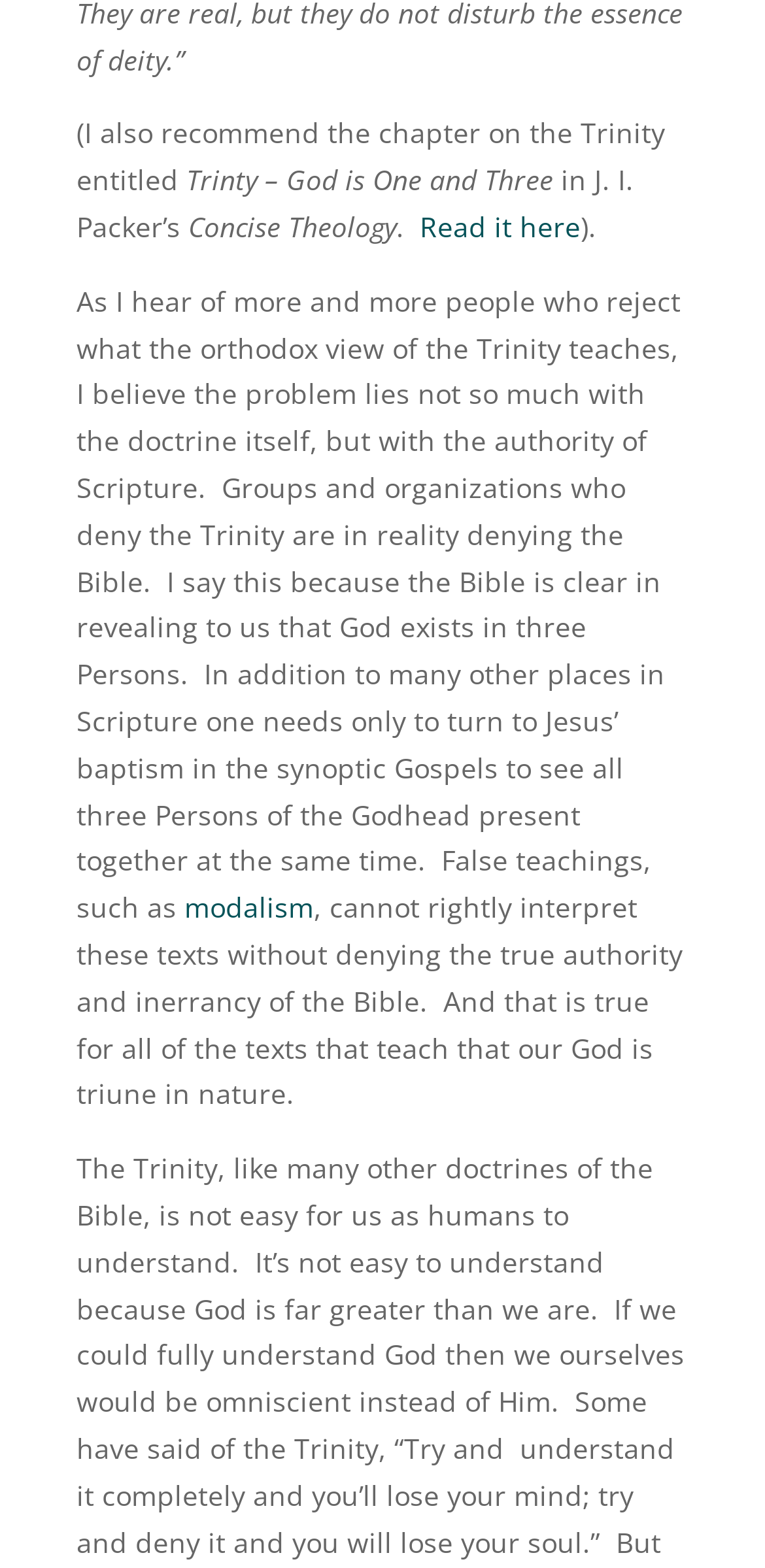Please give a short response to the question using one word or a phrase:
What event in the synoptic Gospels is mentioned?

Jesus' baptism